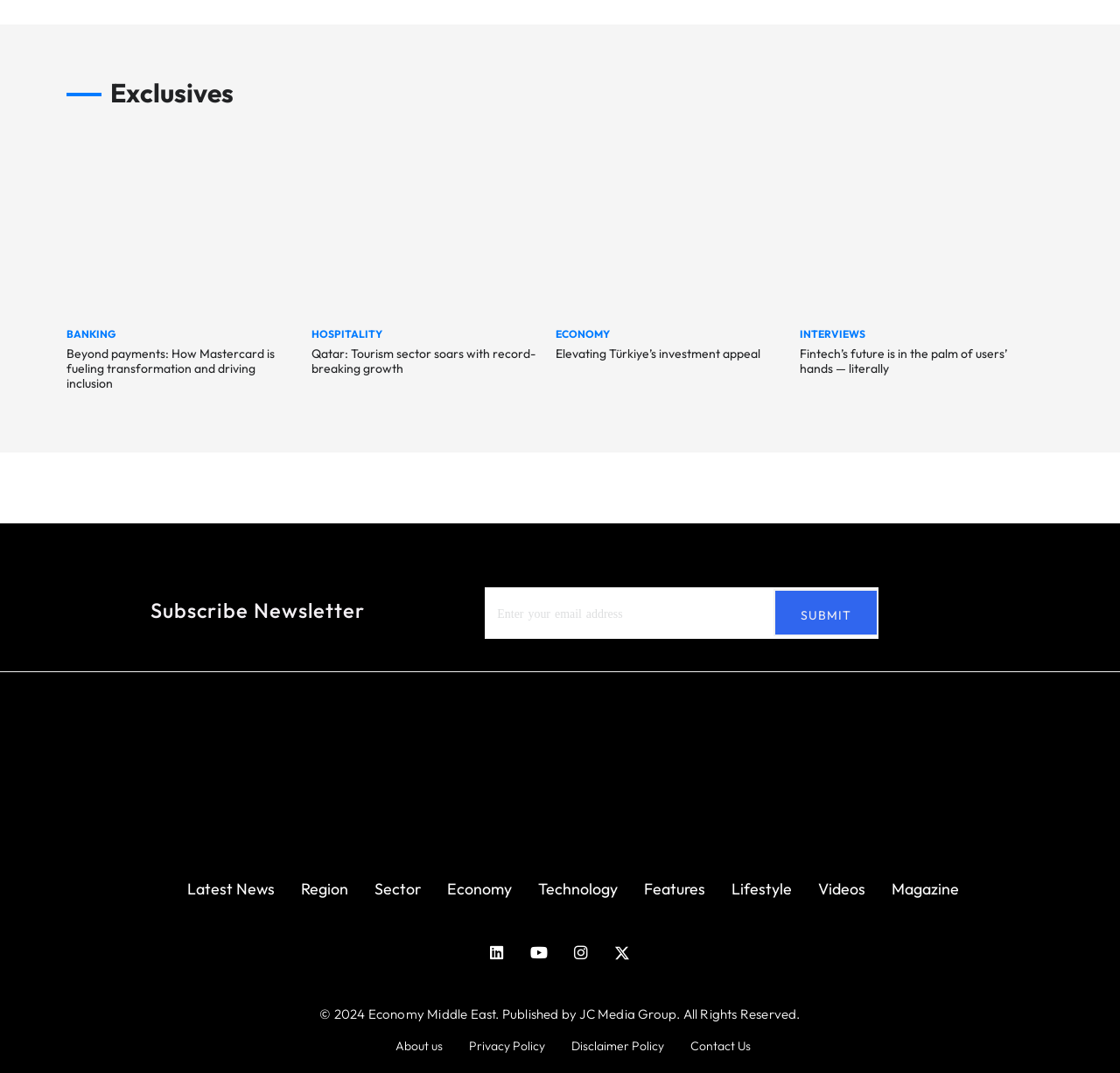Please identify the bounding box coordinates of the element on the webpage that should be clicked to follow this instruction: "Read the latest news". The bounding box coordinates should be given as four float numbers between 0 and 1, formatted as [left, top, right, bottom].

[0.167, 0.818, 0.245, 0.84]